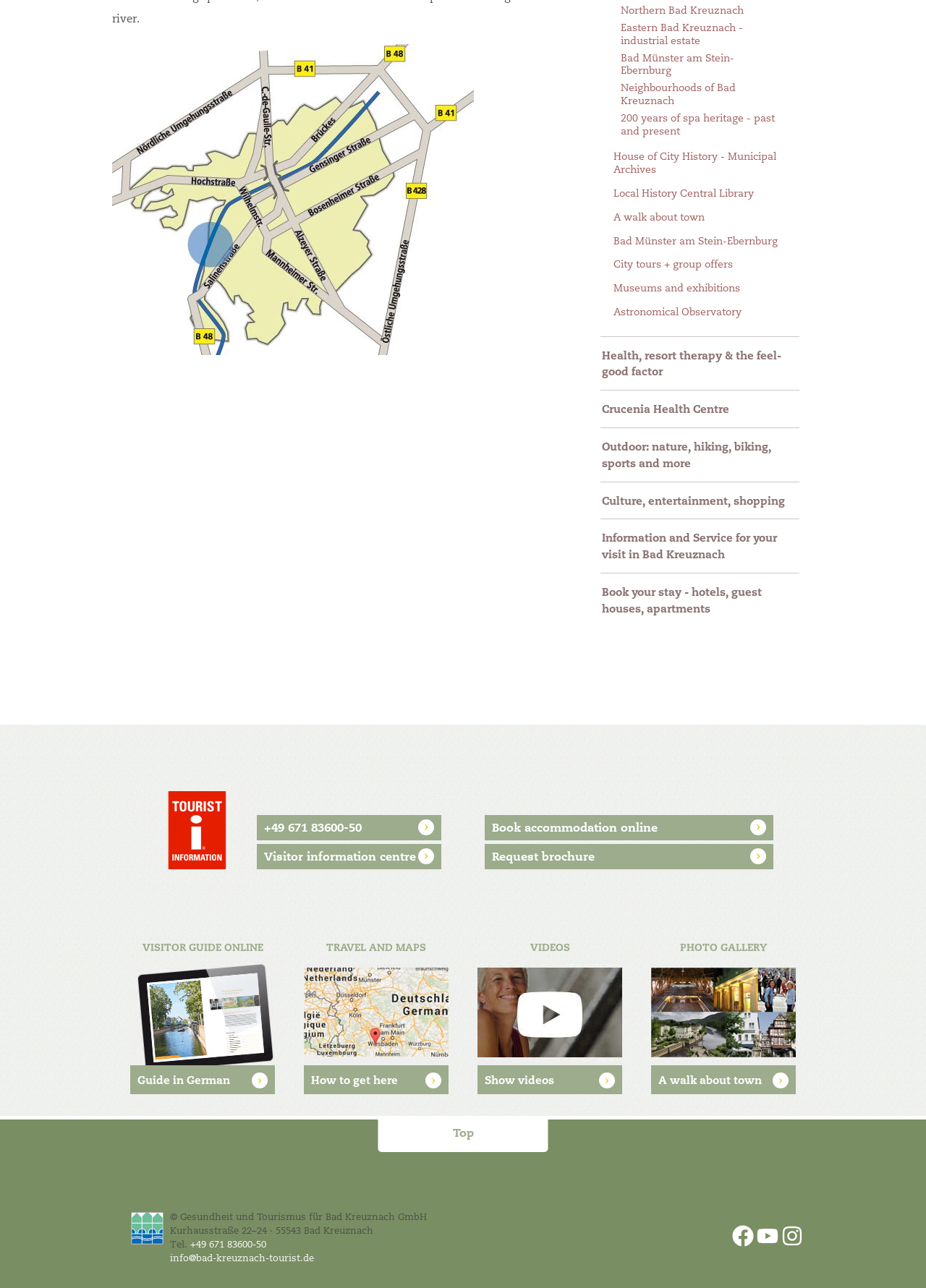Find the bounding box coordinates of the UI element according to this description: "Show videos".

[0.516, 0.827, 0.672, 0.849]